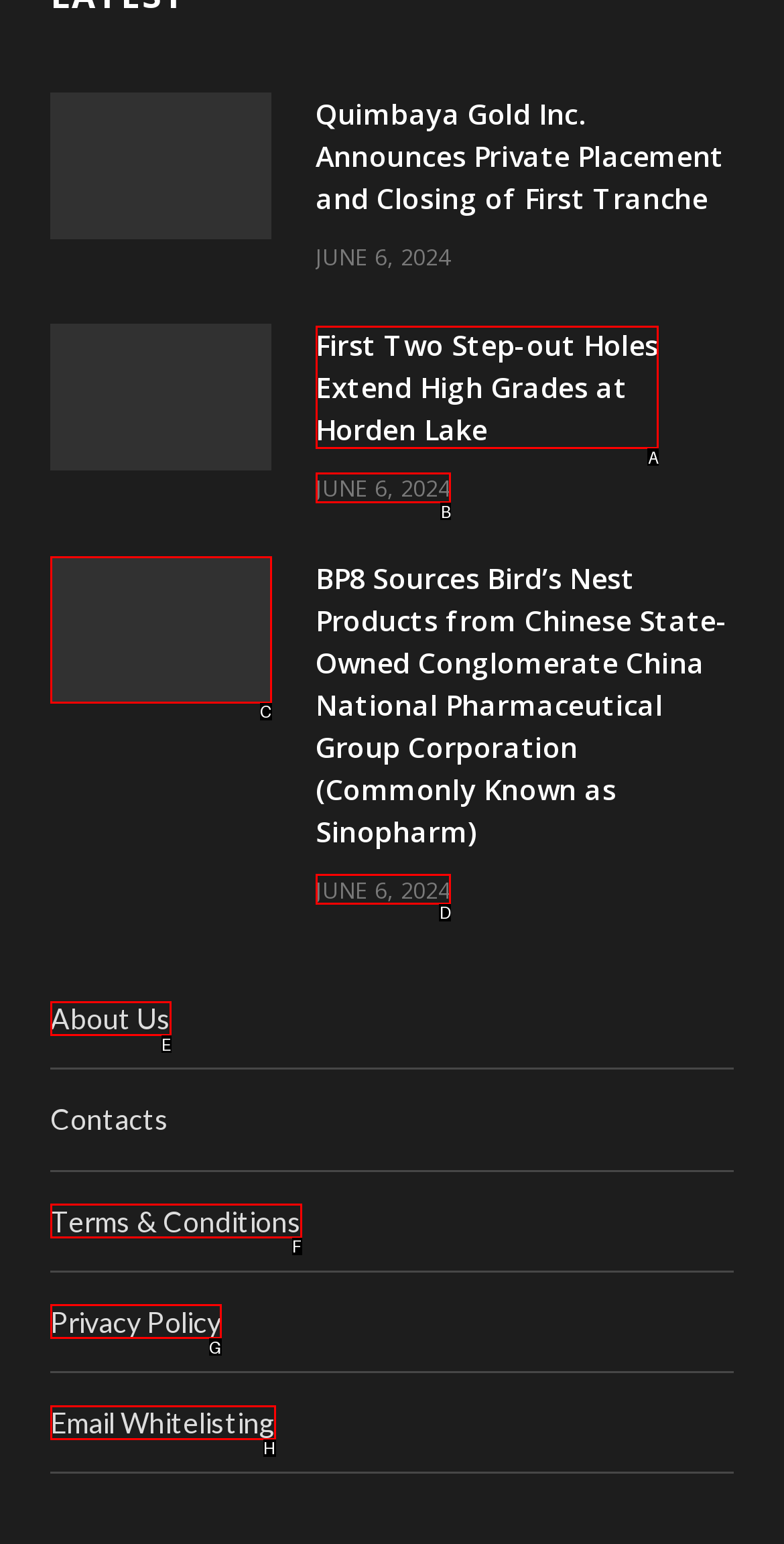Which HTML element matches the description: Privacy Policy the best? Answer directly with the letter of the chosen option.

G